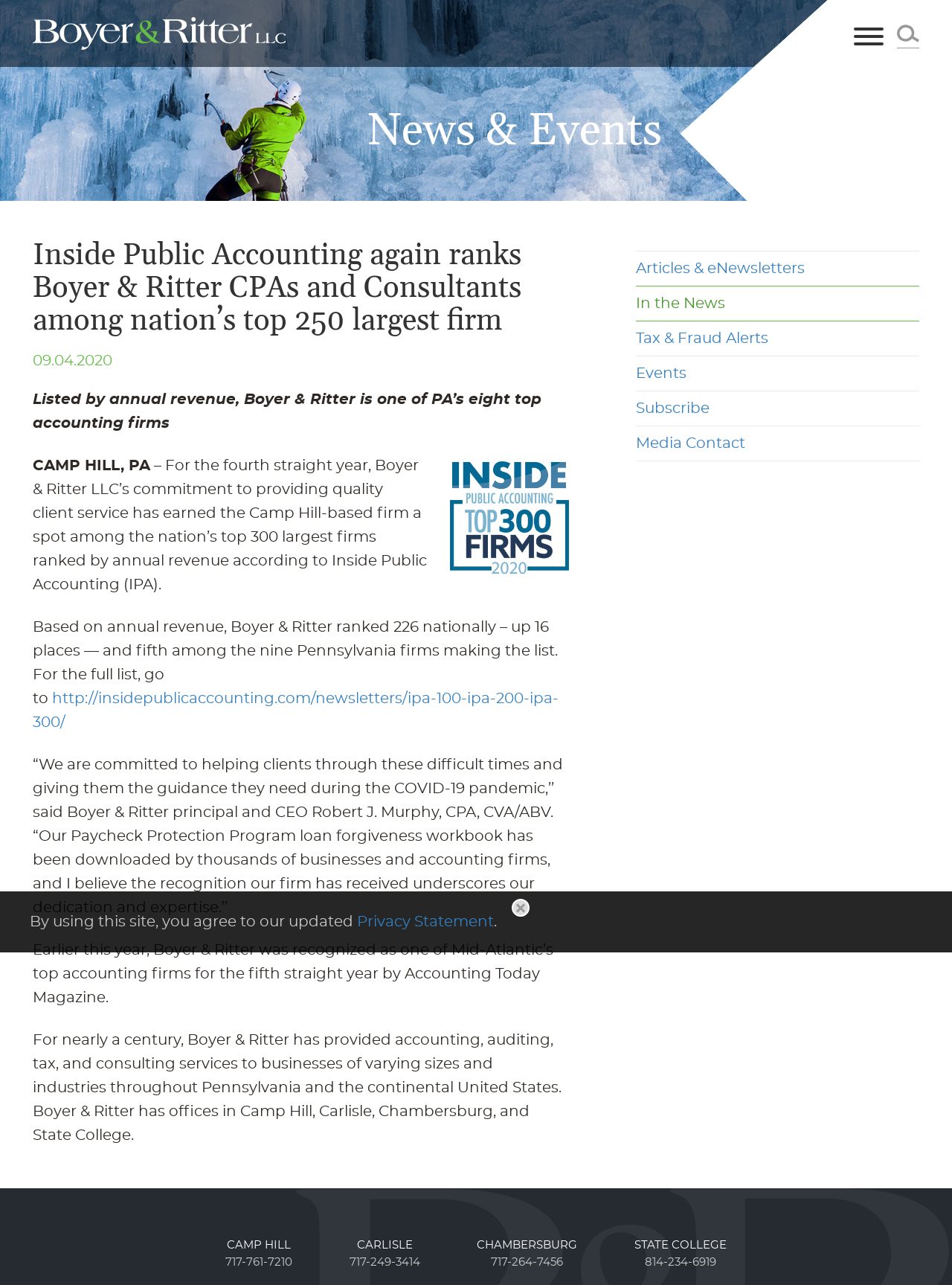Carefully examine the image and provide an in-depth answer to the question: How many years has Boyer & Ritter LLC been committed to providing quality client service?

The text states 'For the fourth straight year, Boyer & Ritter LLC’s commitment to providing quality client service has earned the Camp Hill-based firm a spot among the nation’s top 300 largest firms'.